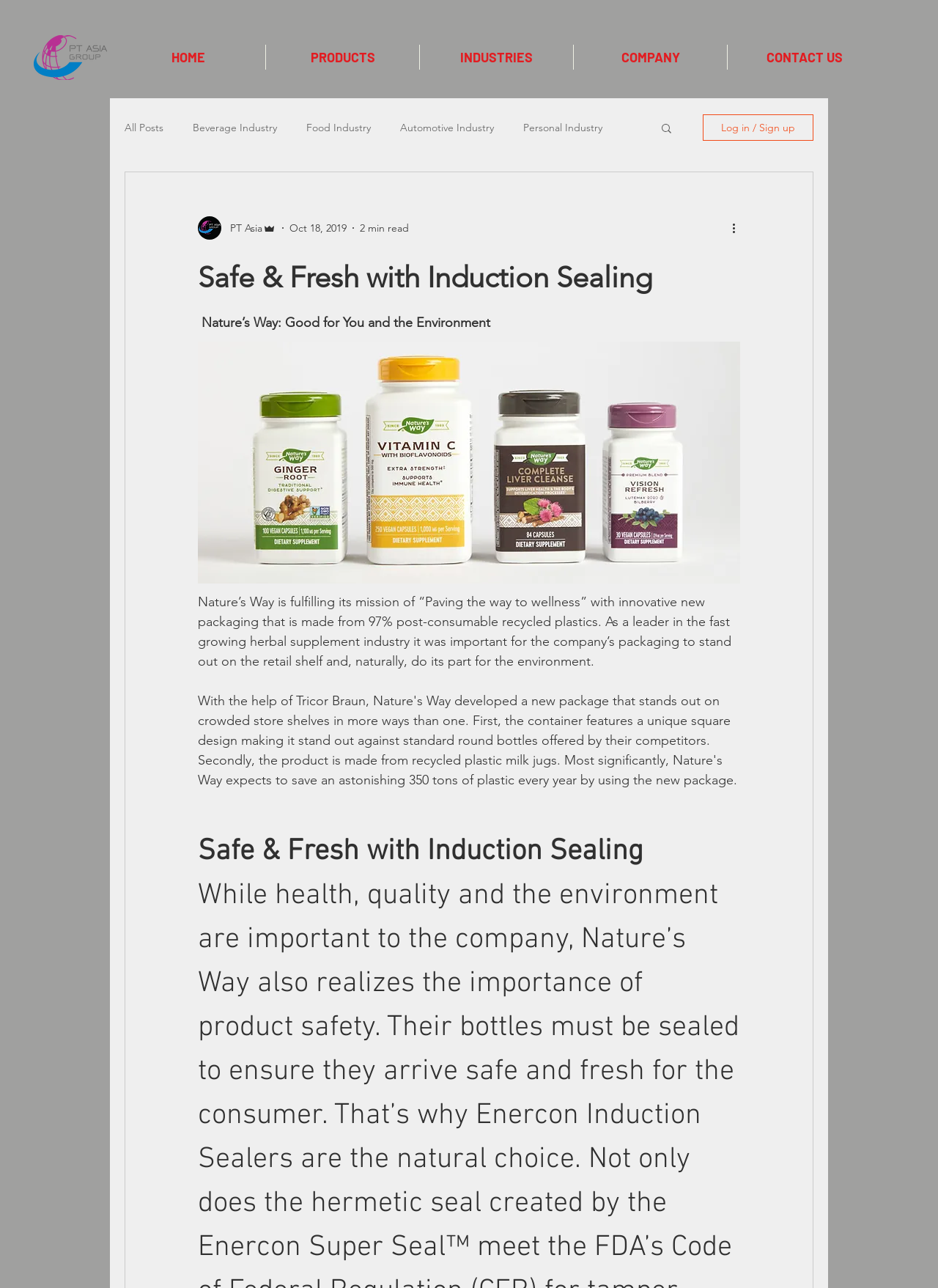Bounding box coordinates are specified in the format (top-left x, top-left y, bottom-right x, bottom-right y). All values are floating point numbers bounded between 0 and 1. Please provide the bounding box coordinate of the region this sentence describes: HSAJET

[0.164, 0.276, 0.204, 0.286]